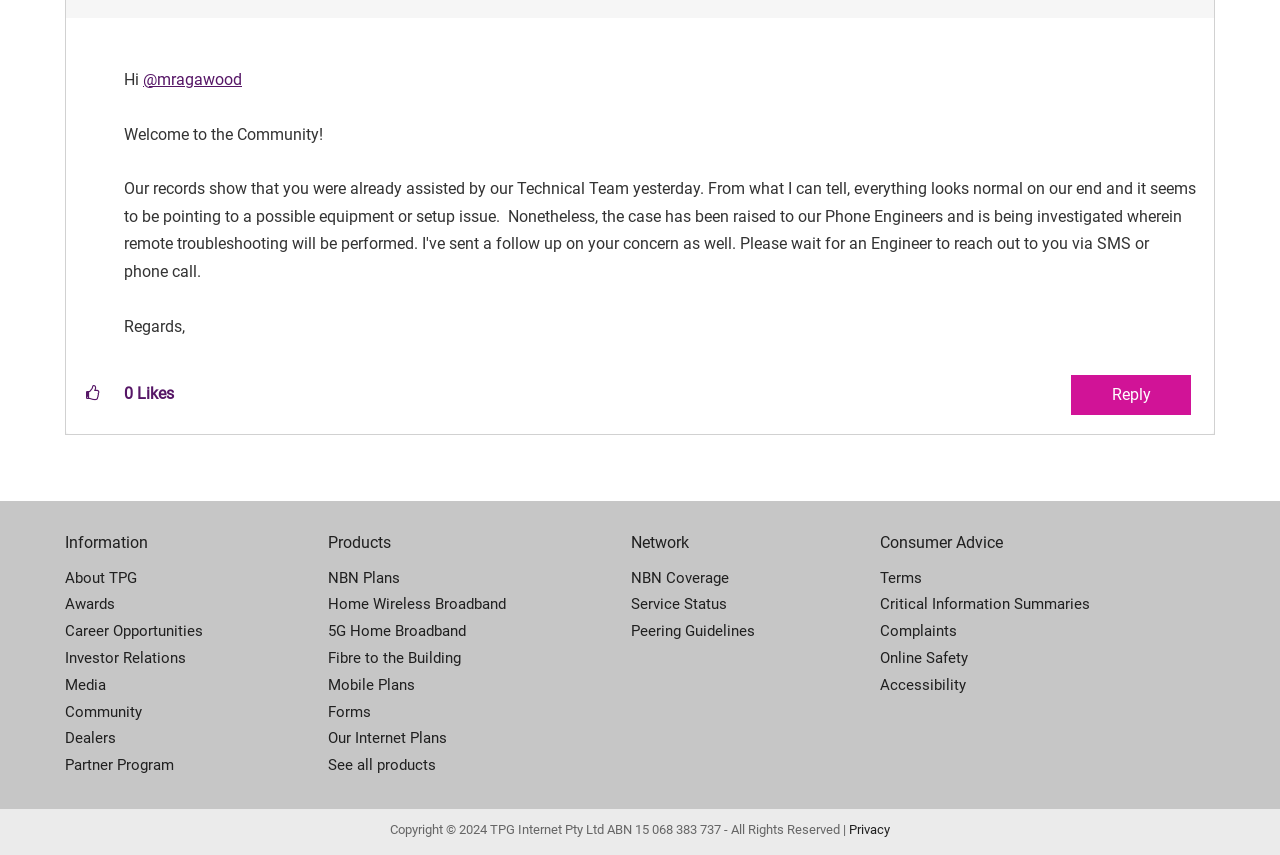Please provide a detailed answer to the question below by examining the image:
What is the purpose of the button?

The button is located within a LayoutTable element with a bounding box coordinate of [0.058, 0.439, 0.145, 0.483]. The button's text is 'Click here to give kudos to this post.', indicating that its purpose is to allow users to give kudos to the post.